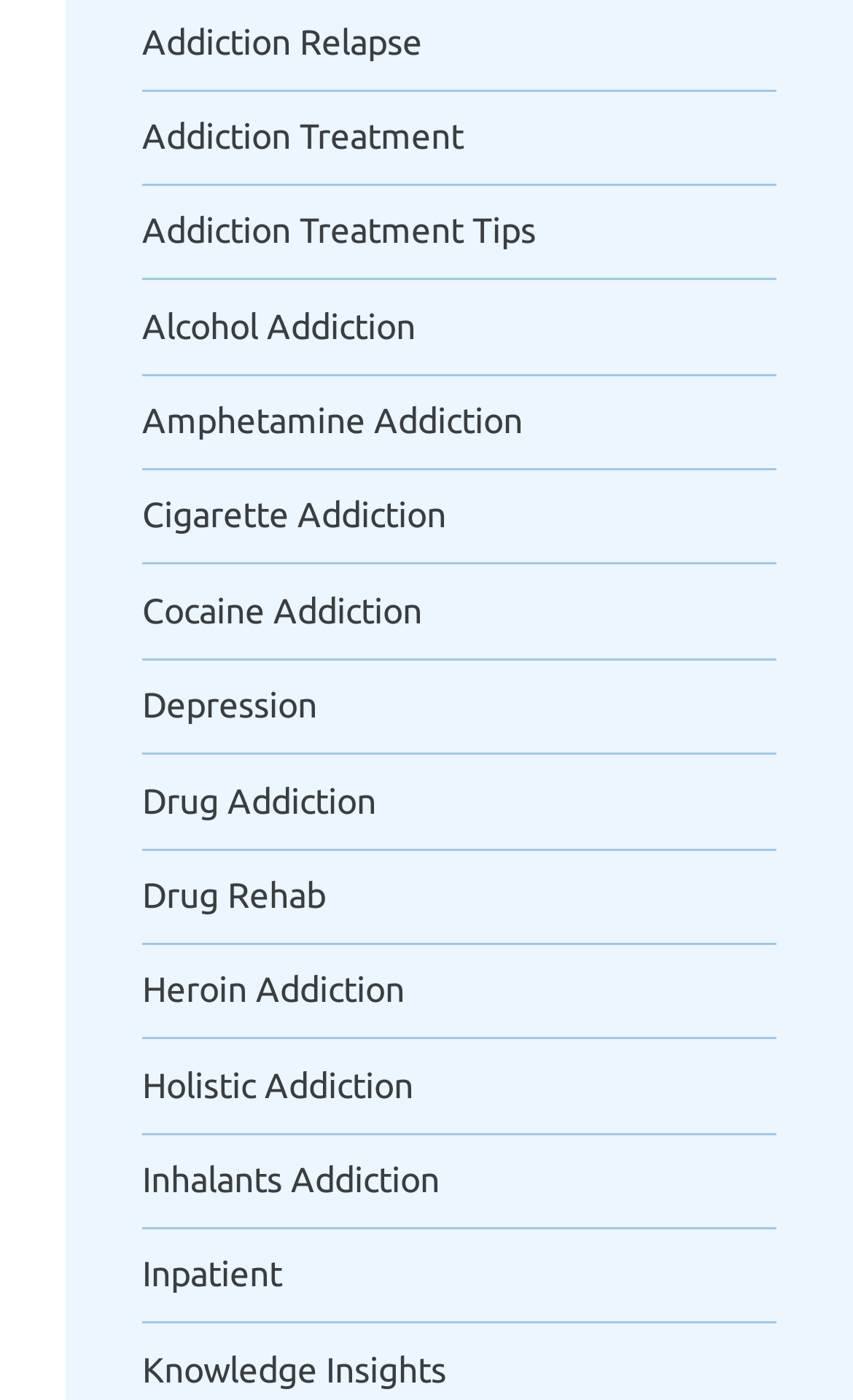Please identify the bounding box coordinates of the region to click in order to complete the task: "Read about knowledge insights". The coordinates must be four float numbers between 0 and 1, specified as [left, top, right, bottom].

[0.167, 0.962, 0.911, 0.996]